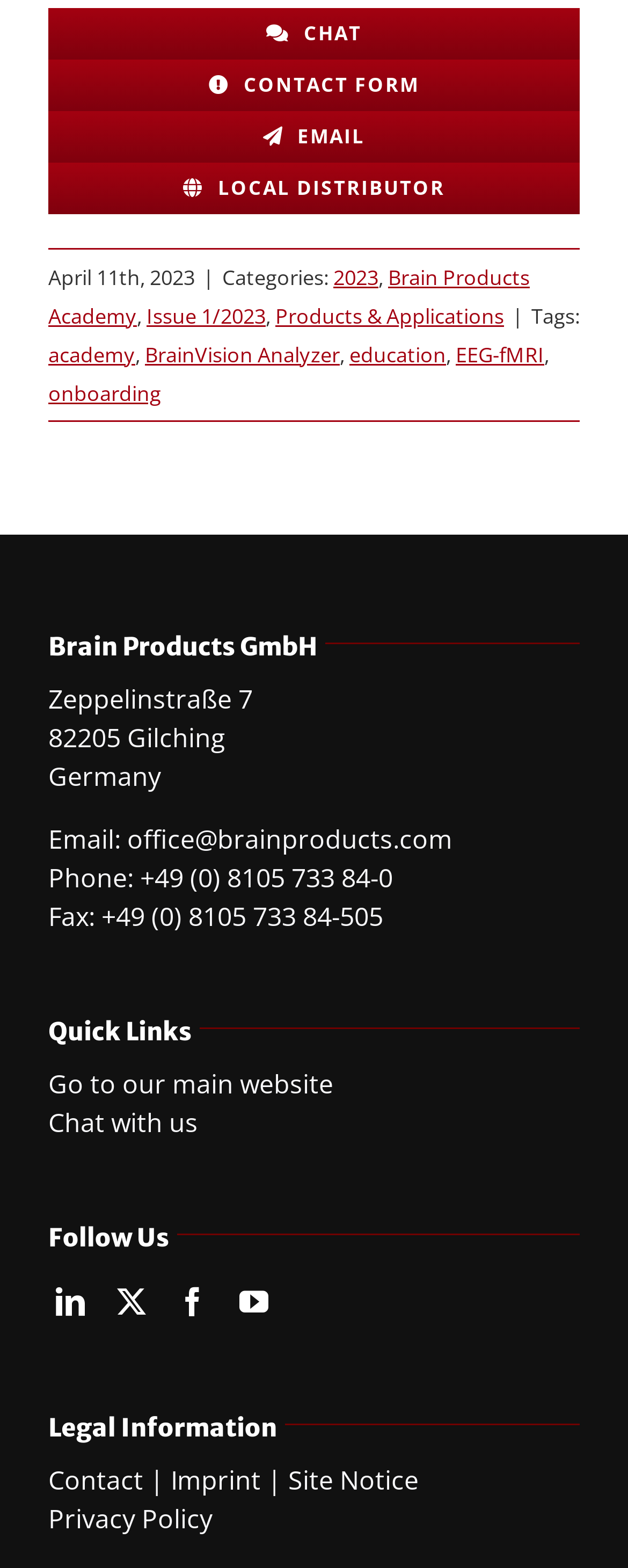Please determine the bounding box coordinates of the element's region to click in order to carry out the following instruction: "Click on CHAT". The coordinates should be four float numbers between 0 and 1, i.e., [left, top, right, bottom].

[0.077, 0.005, 0.923, 0.038]